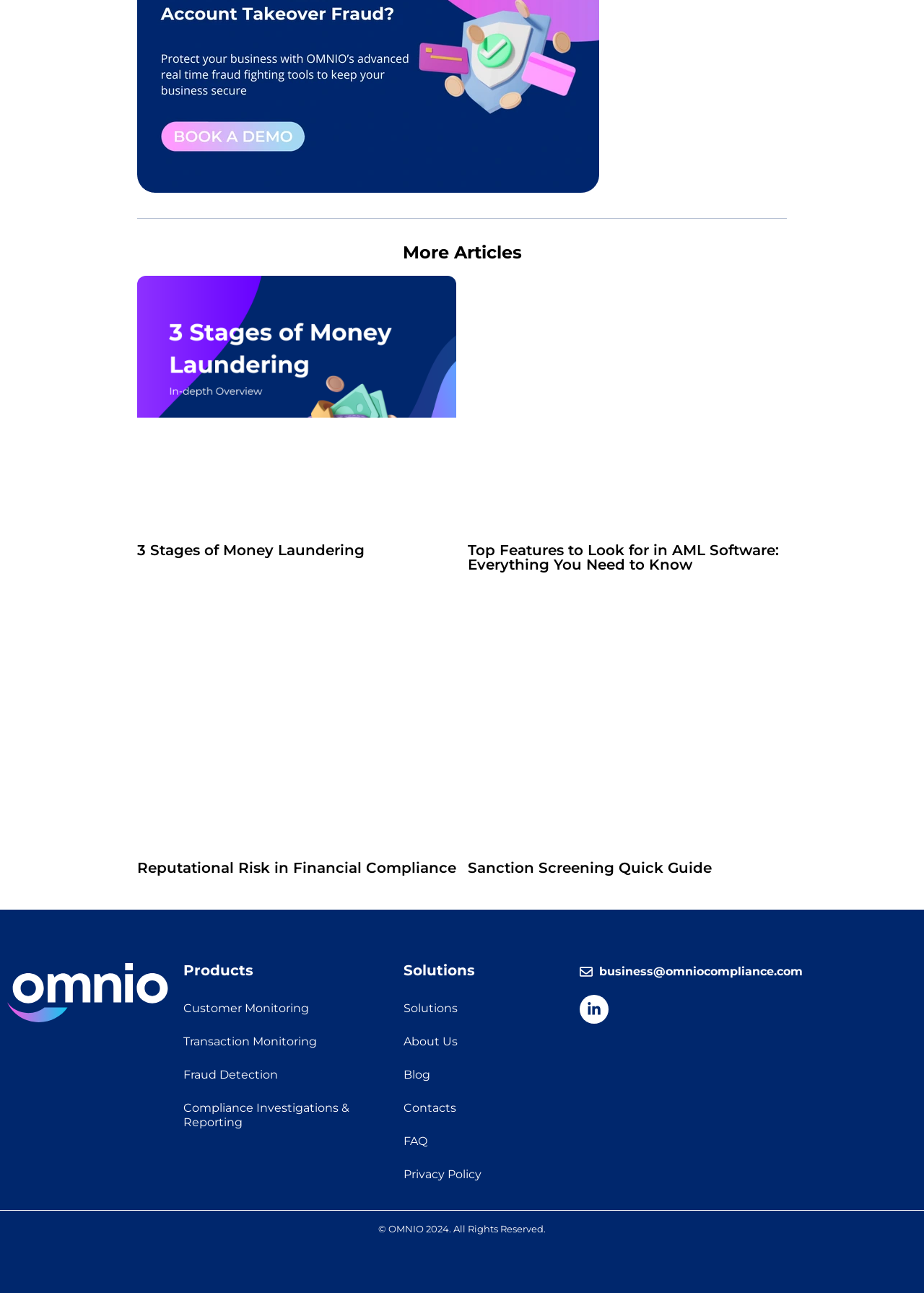Respond to the following query with just one word or a short phrase: 
What is the main topic of the webpage?

Compliance